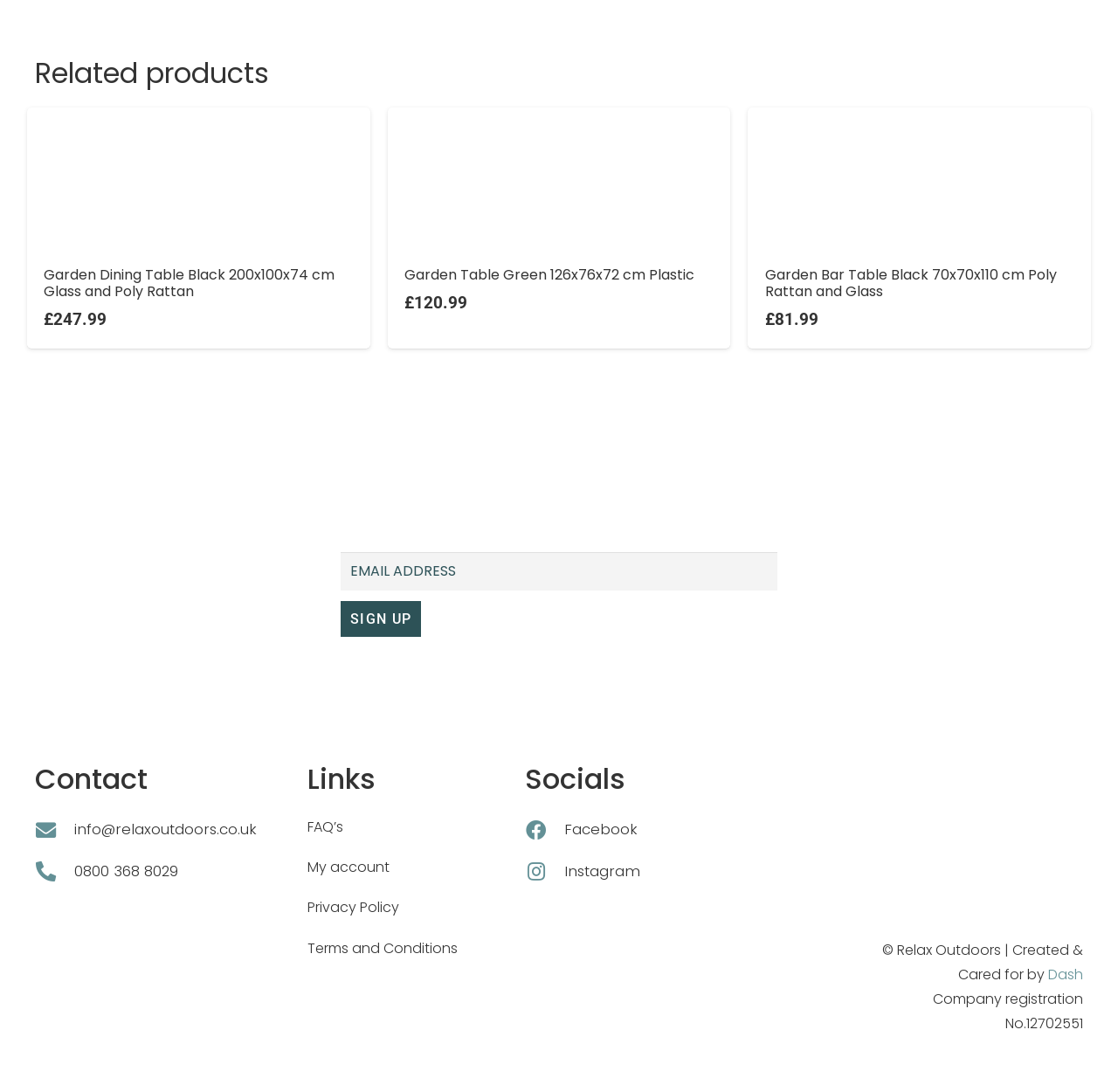Show the bounding box coordinates of the element that should be clicked to complete the task: "Sign up for the newsletter".

[0.305, 0.55, 0.377, 0.583]